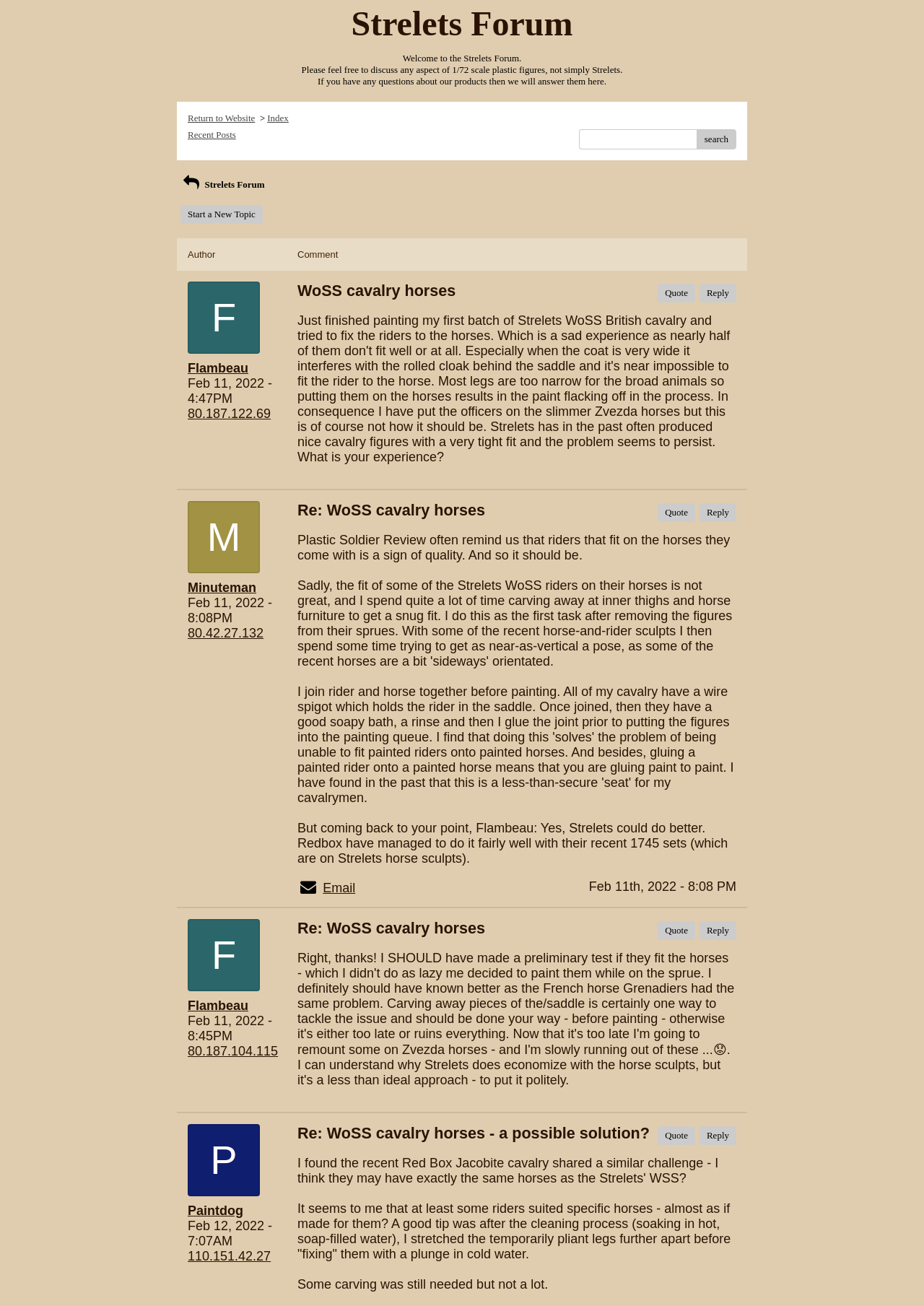Please predict the bounding box coordinates of the element's region where a click is necessary to complete the following instruction: "Start a new topic". The coordinates should be represented by four float numbers between 0 and 1, i.e., [left, top, right, bottom].

[0.195, 0.157, 0.284, 0.171]